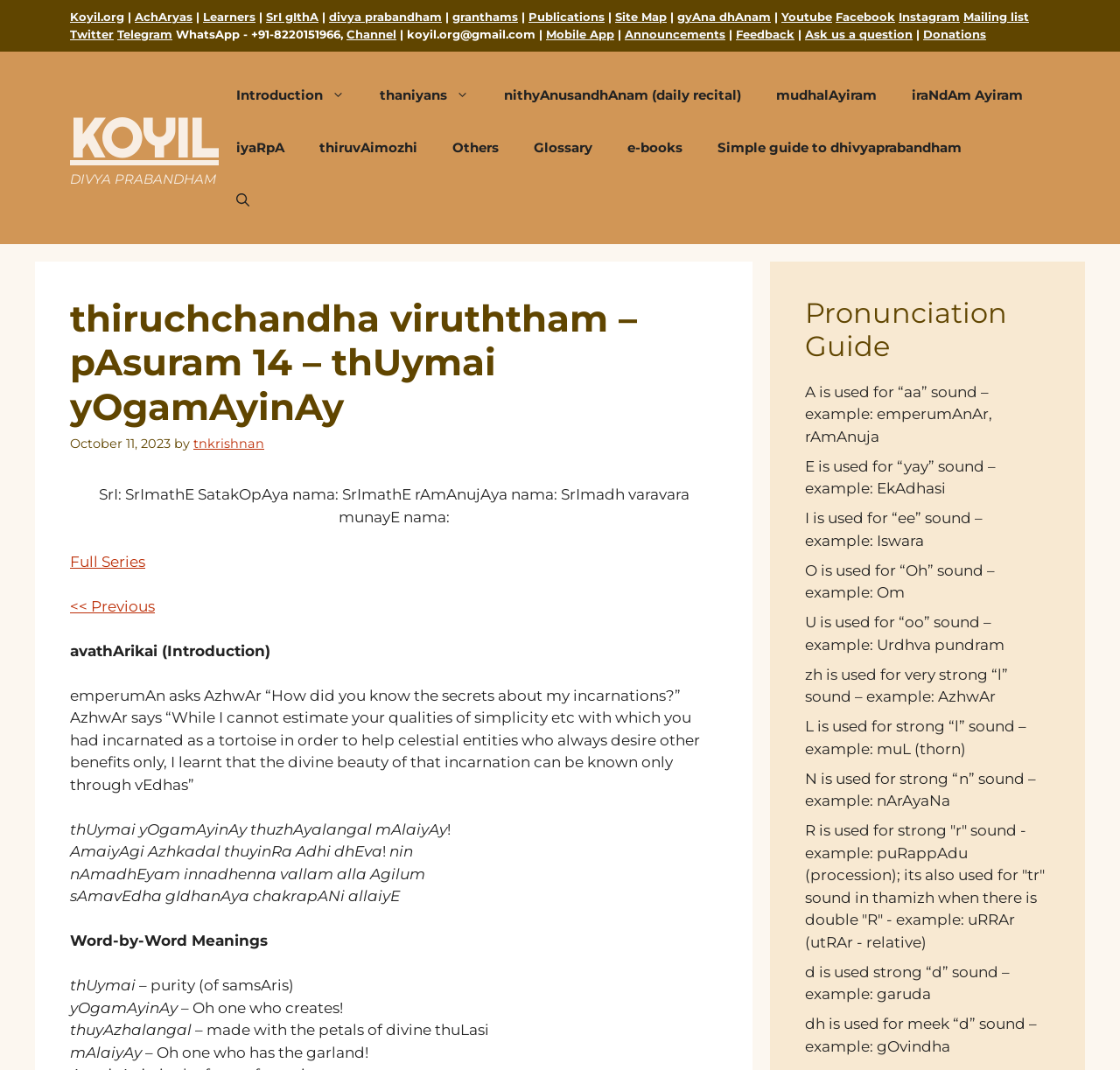Determine the bounding box for the described HTML element: "Learners". Ensure the coordinates are four float numbers between 0 and 1 in the format [left, top, right, bottom].

[0.181, 0.009, 0.228, 0.022]